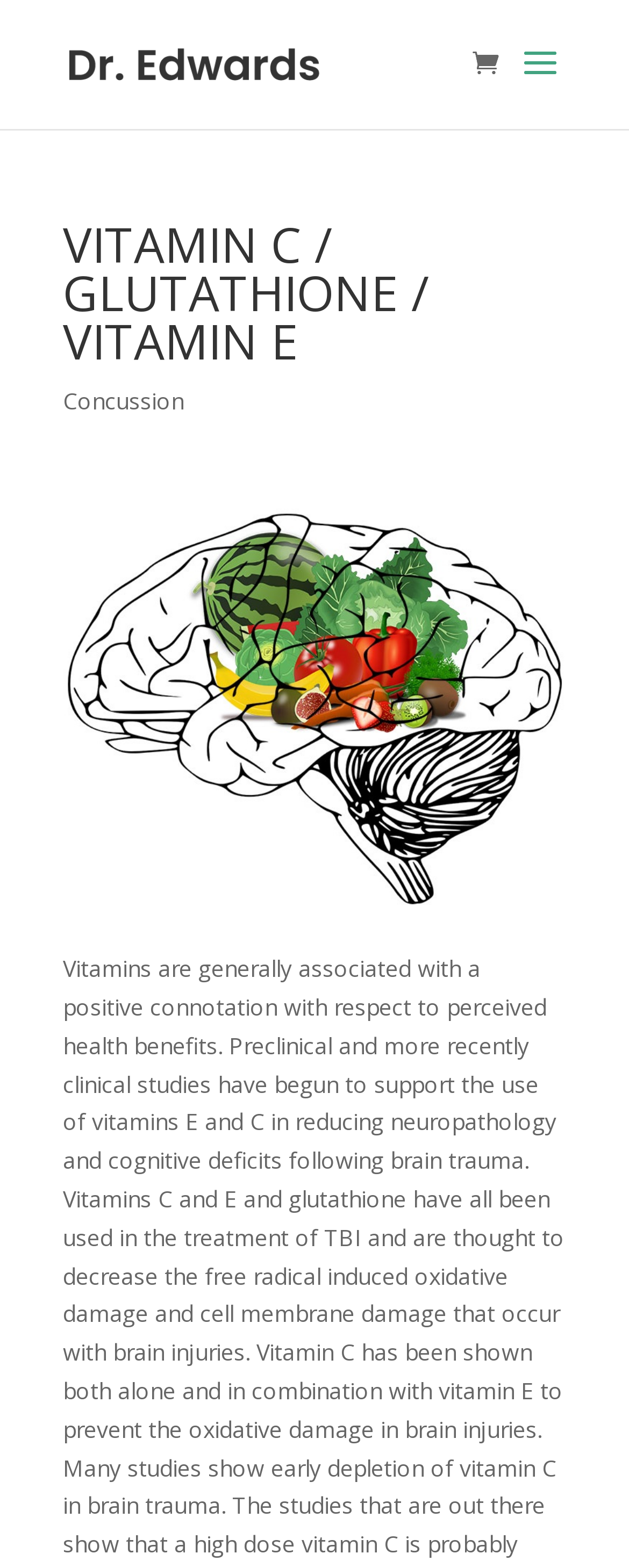Determine the bounding box for the UI element that matches this description: "Concussion".

[0.1, 0.246, 0.292, 0.265]